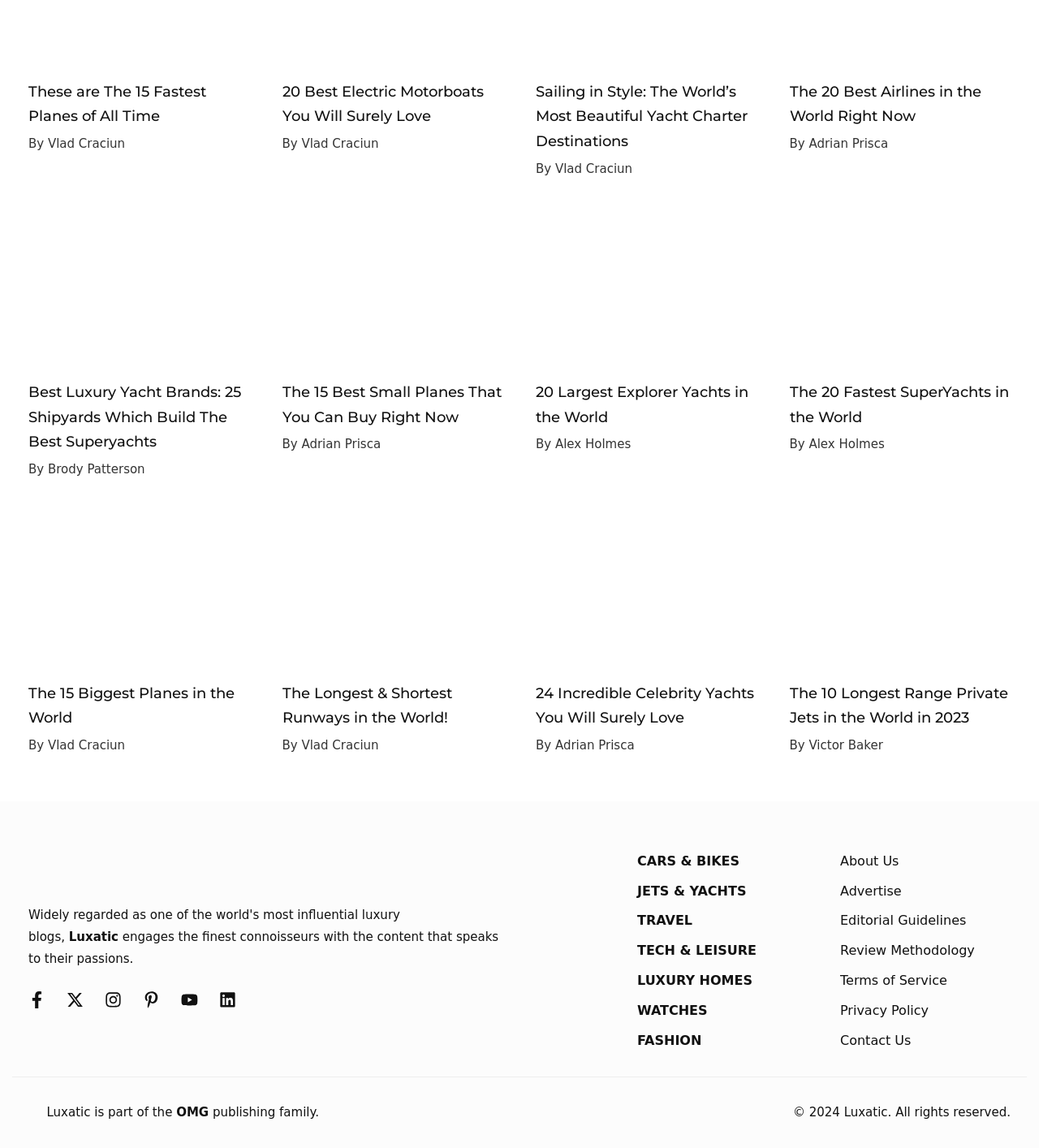Please locate the bounding box coordinates of the element that should be clicked to complete the given instruction: "View the image of Heesen Yachts Project Altea".

[0.027, 0.188, 0.24, 0.317]